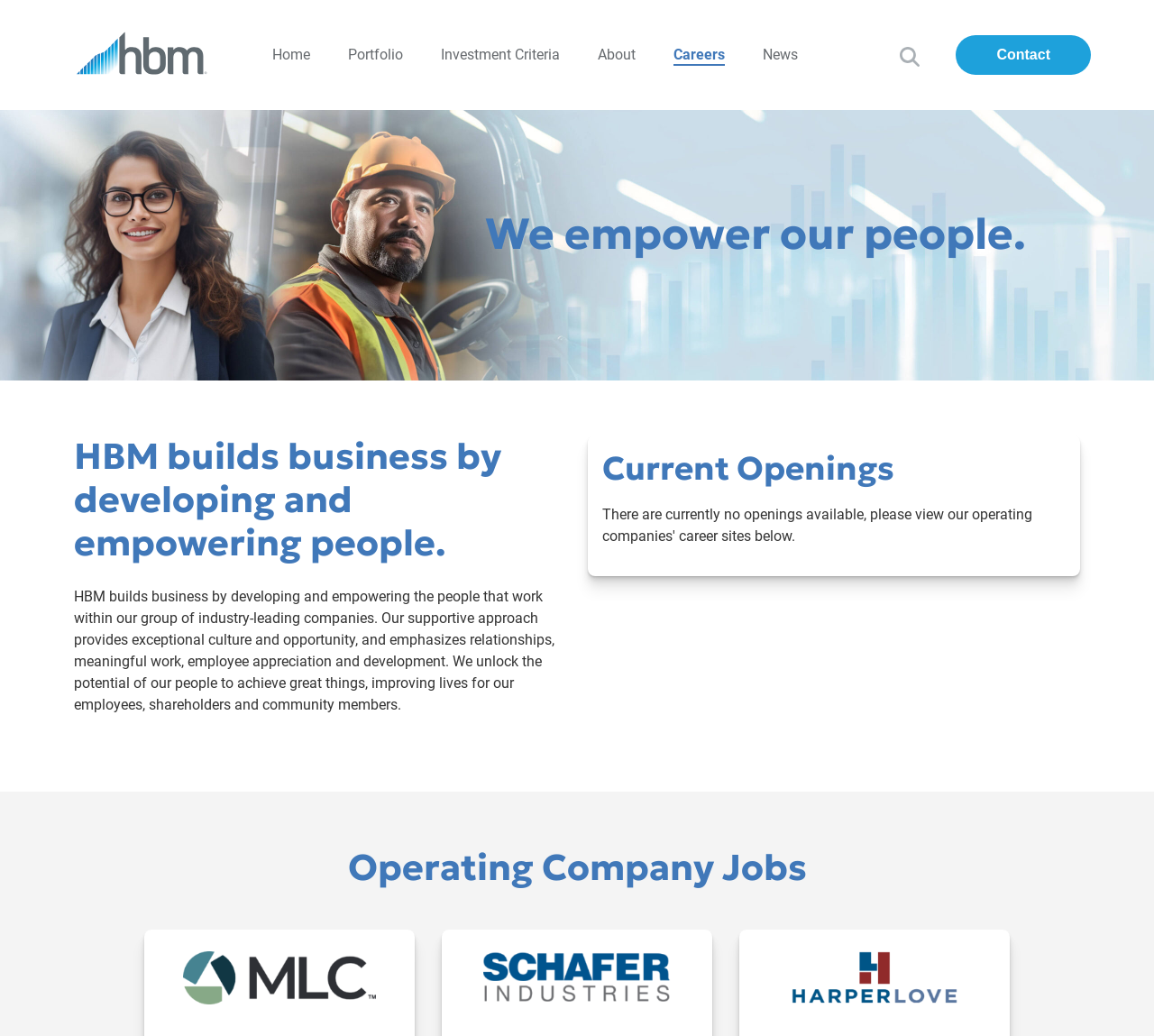What is the text of the first heading?
Based on the image, give a concise answer in the form of a single word or short phrase.

We empower our people.